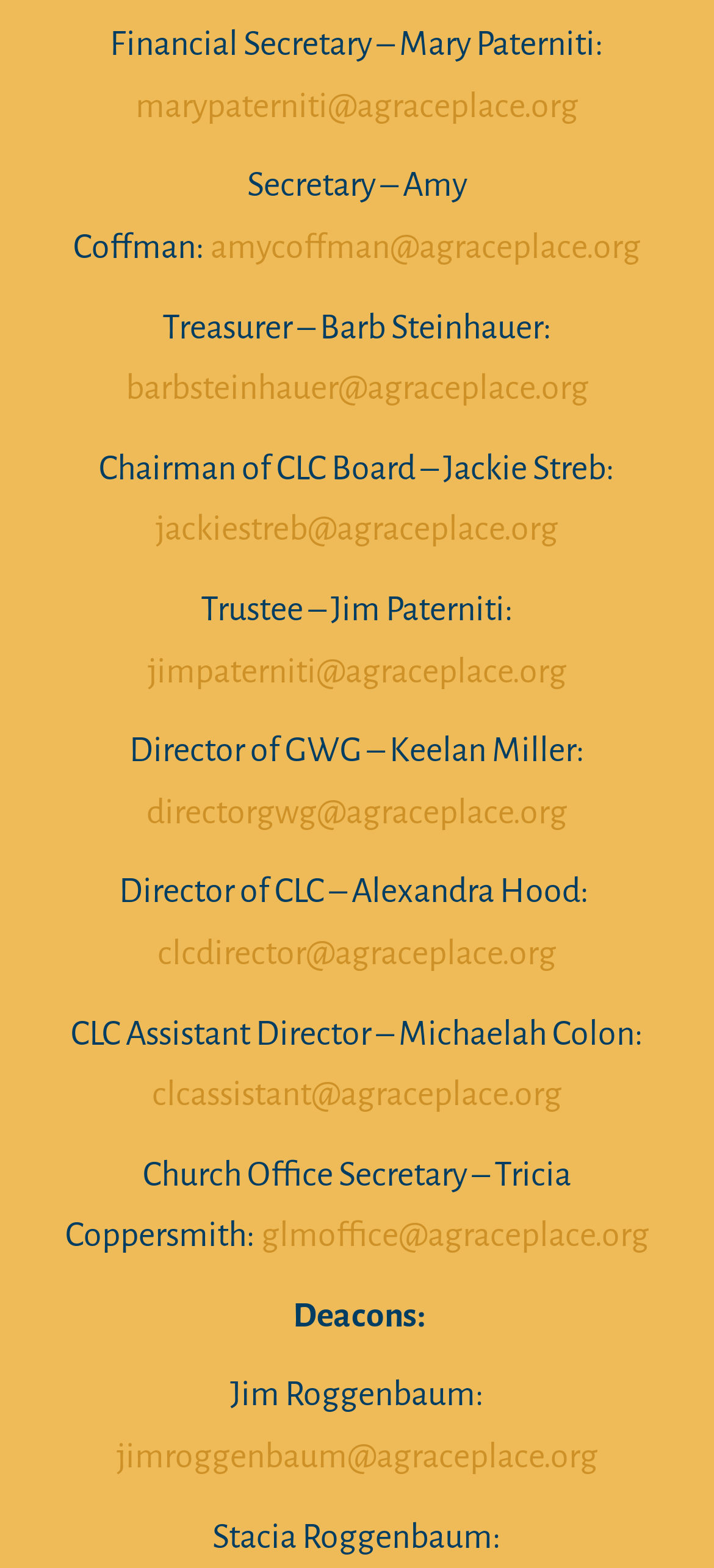Who is the Chairman of CLC Board?
Refer to the image and respond with a one-word or short-phrase answer.

Jackie Streb